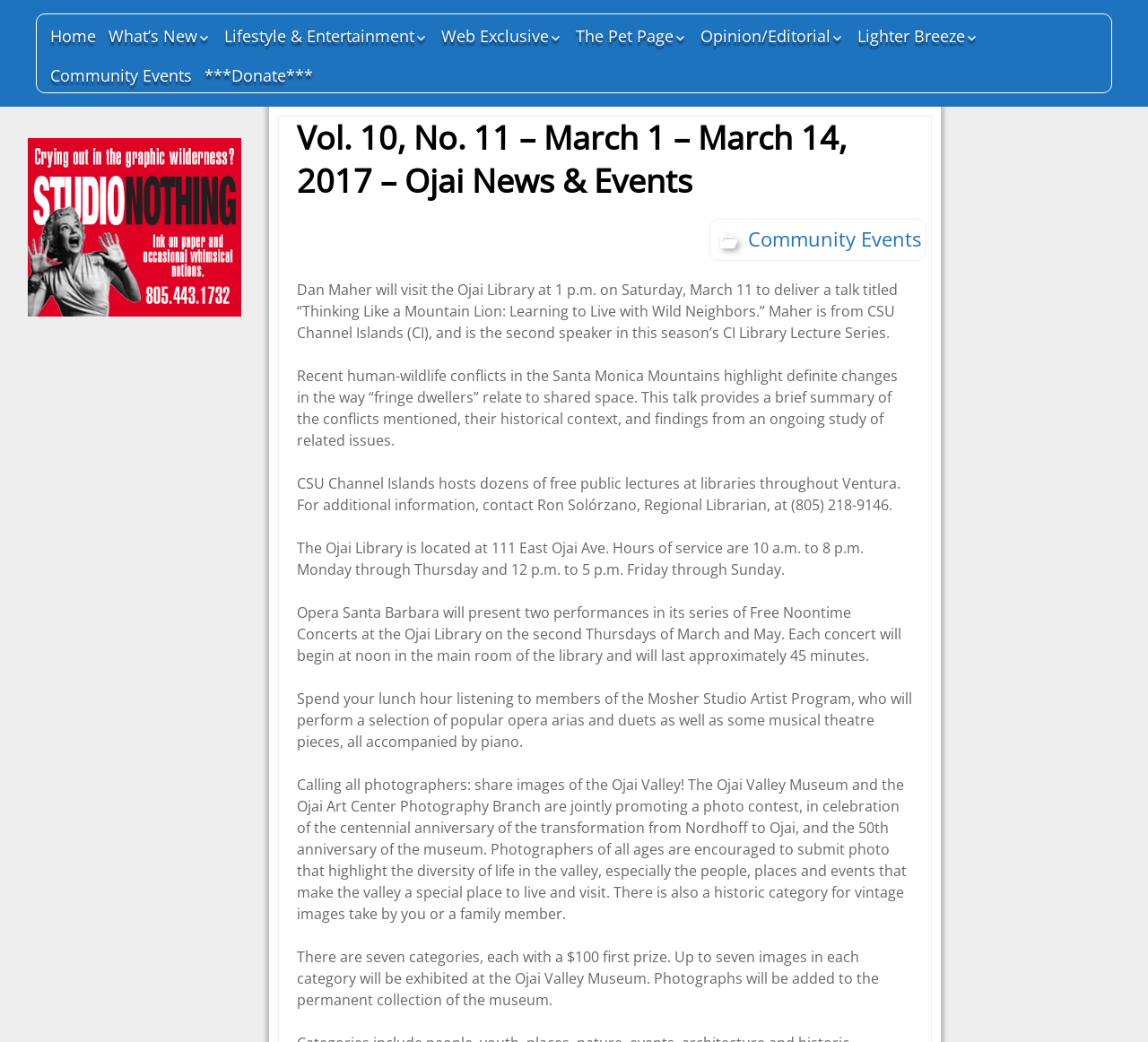Kindly determine the bounding box coordinates for the area that needs to be clicked to execute this instruction: "Click on Home".

[0.04, 0.018, 0.088, 0.051]